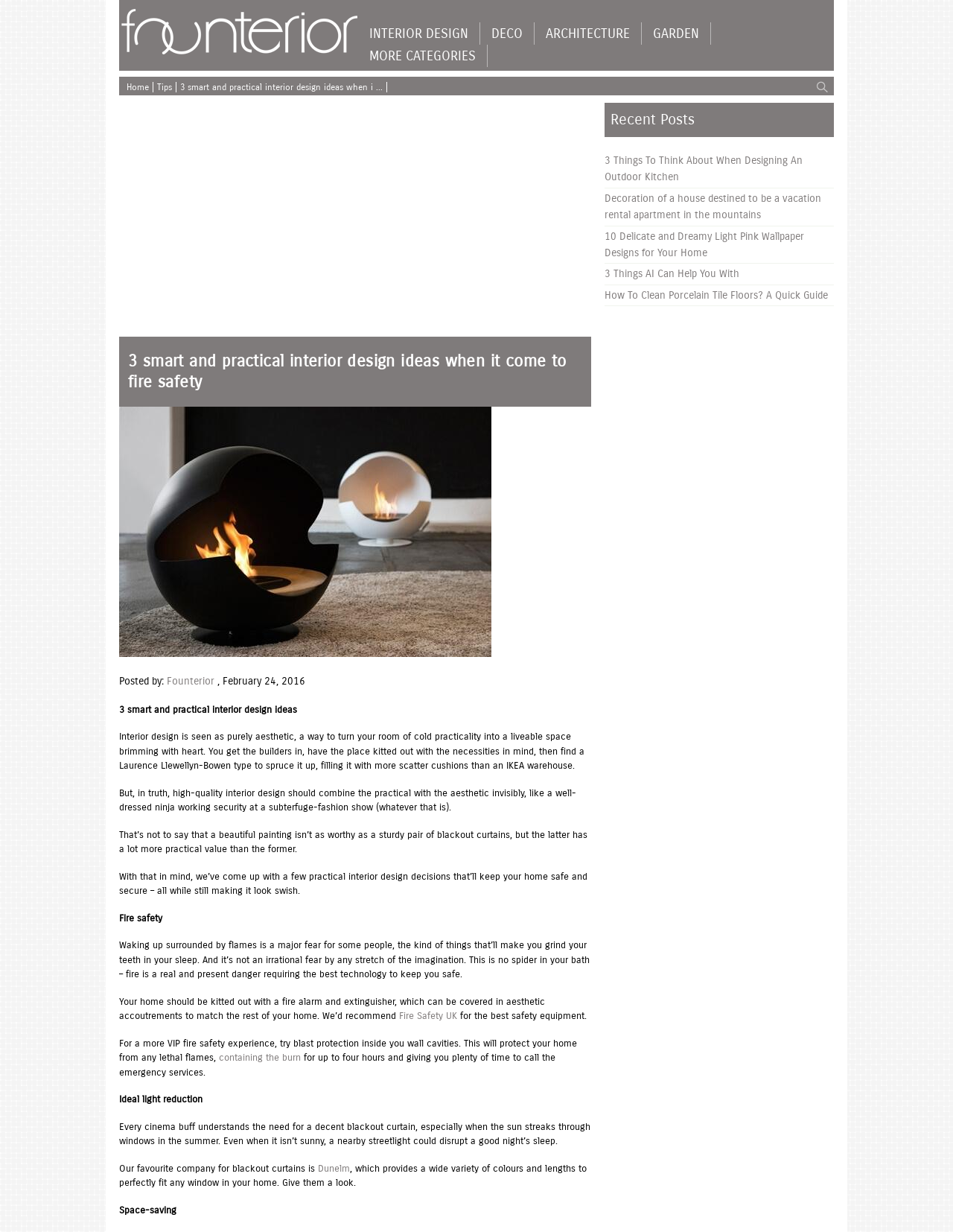What is the category of the article '3 Things To Think About When Designing An Outdoor Kitchen'?
Please provide a comprehensive answer based on the contents of the image.

This article is categorized under outdoor kitchen design, as it provides tips and considerations for designing an outdoor kitchen, which is a specific aspect of interior design and architecture.